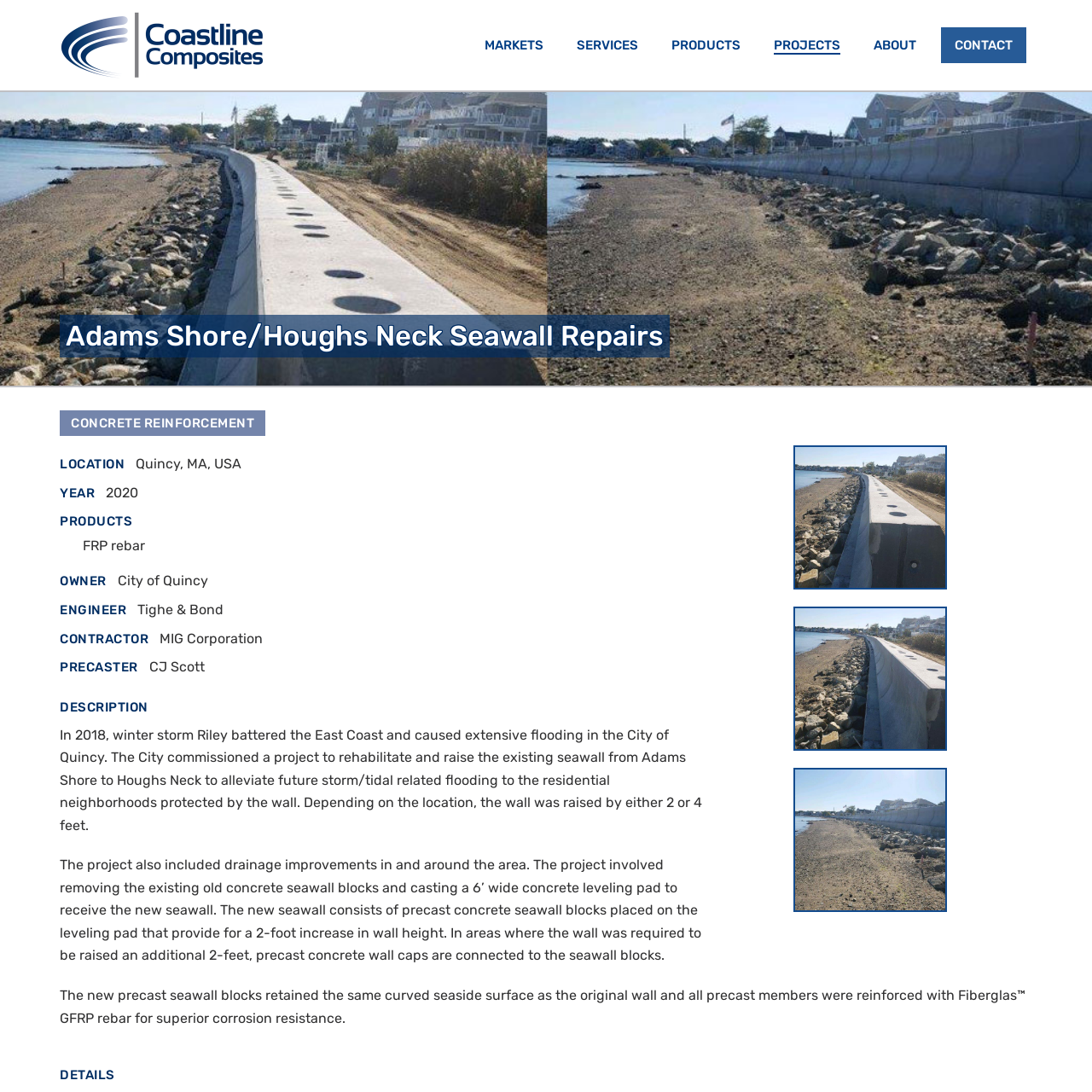Respond with a single word or phrase to the following question:
Who is the engineer of the seawall repairs project?

Tighe & Bond